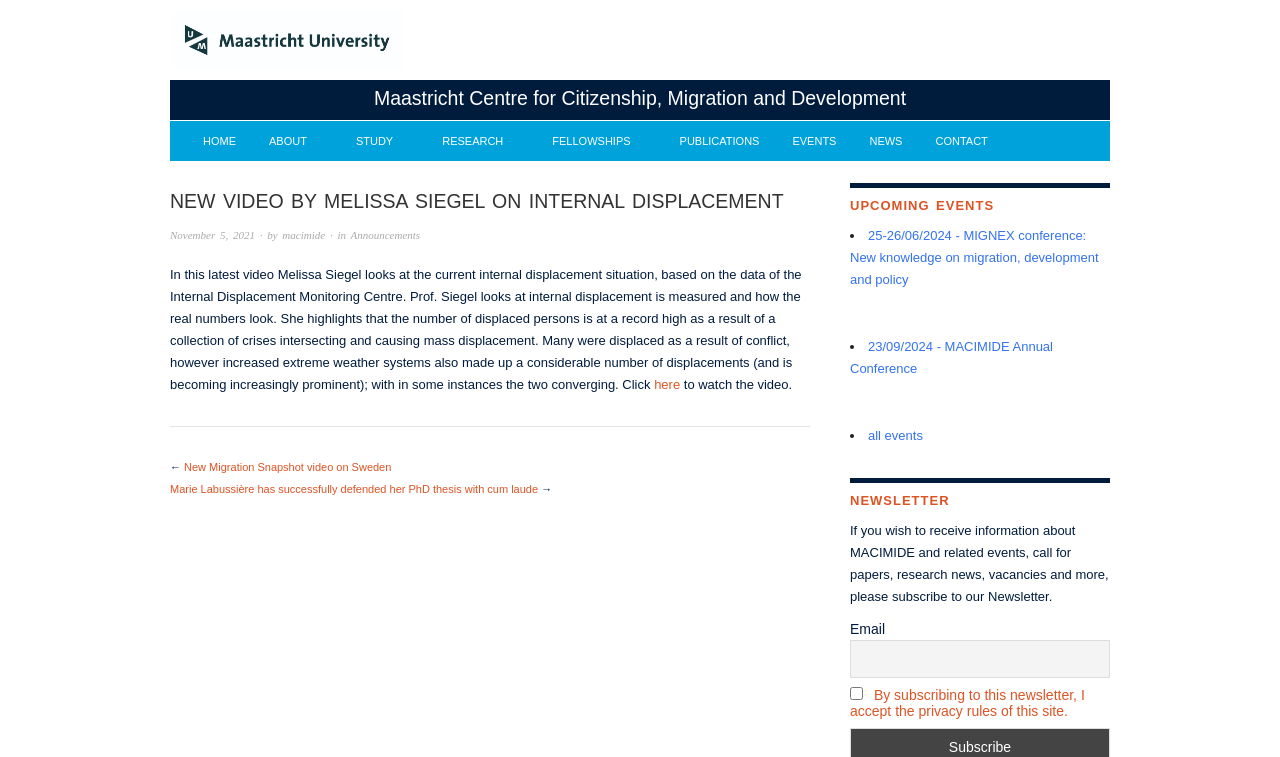Utilize the information from the image to answer the question in detail:
What is the name of the university?

The name of the university can be found in the top-left corner of the webpage, where it is written as 'Maastricht University' next to the university's logo.